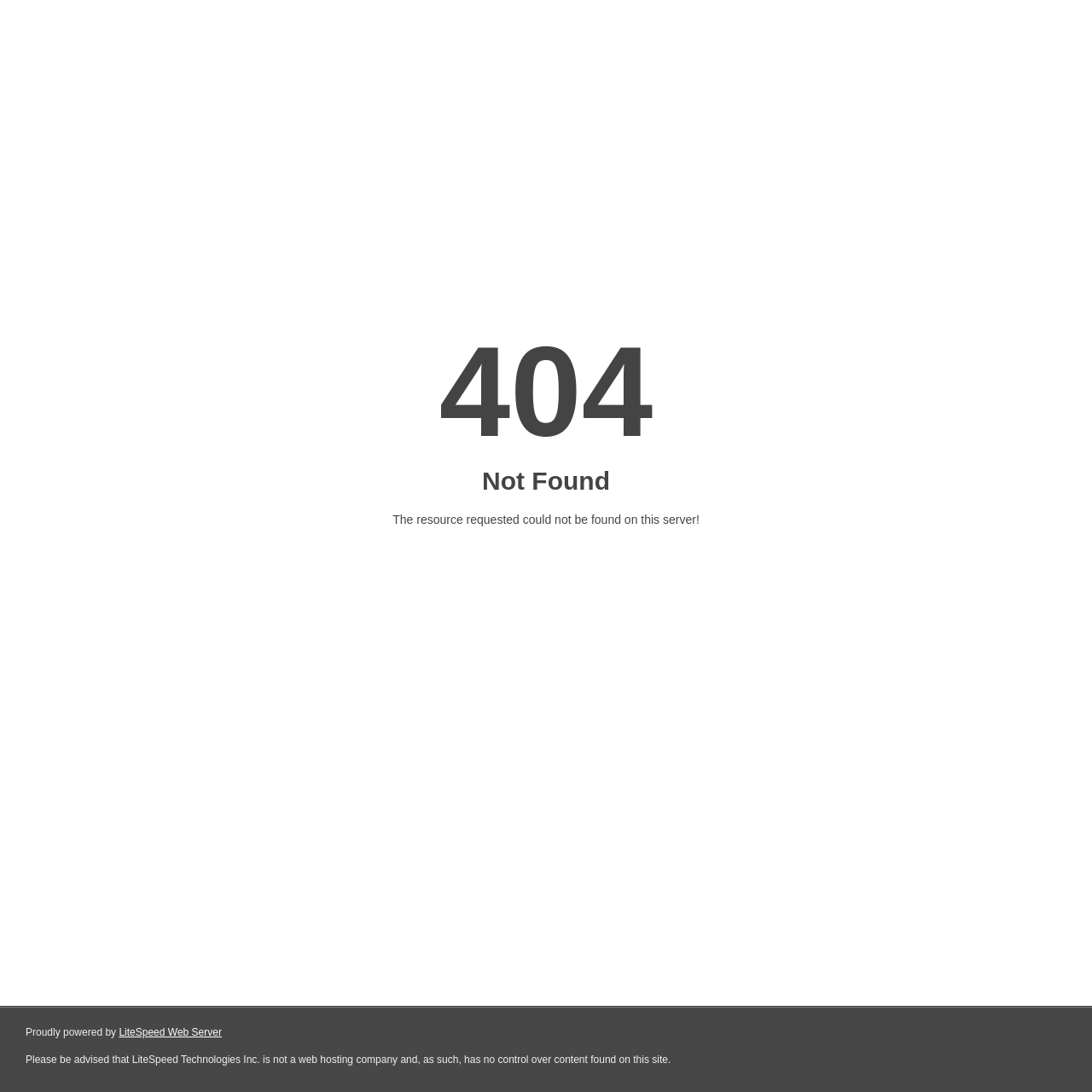Provide the bounding box coordinates for the UI element that is described by this text: "LiteSpeed Web Server". The coordinates should be in the form of four float numbers between 0 and 1: [left, top, right, bottom].

[0.109, 0.94, 0.203, 0.951]